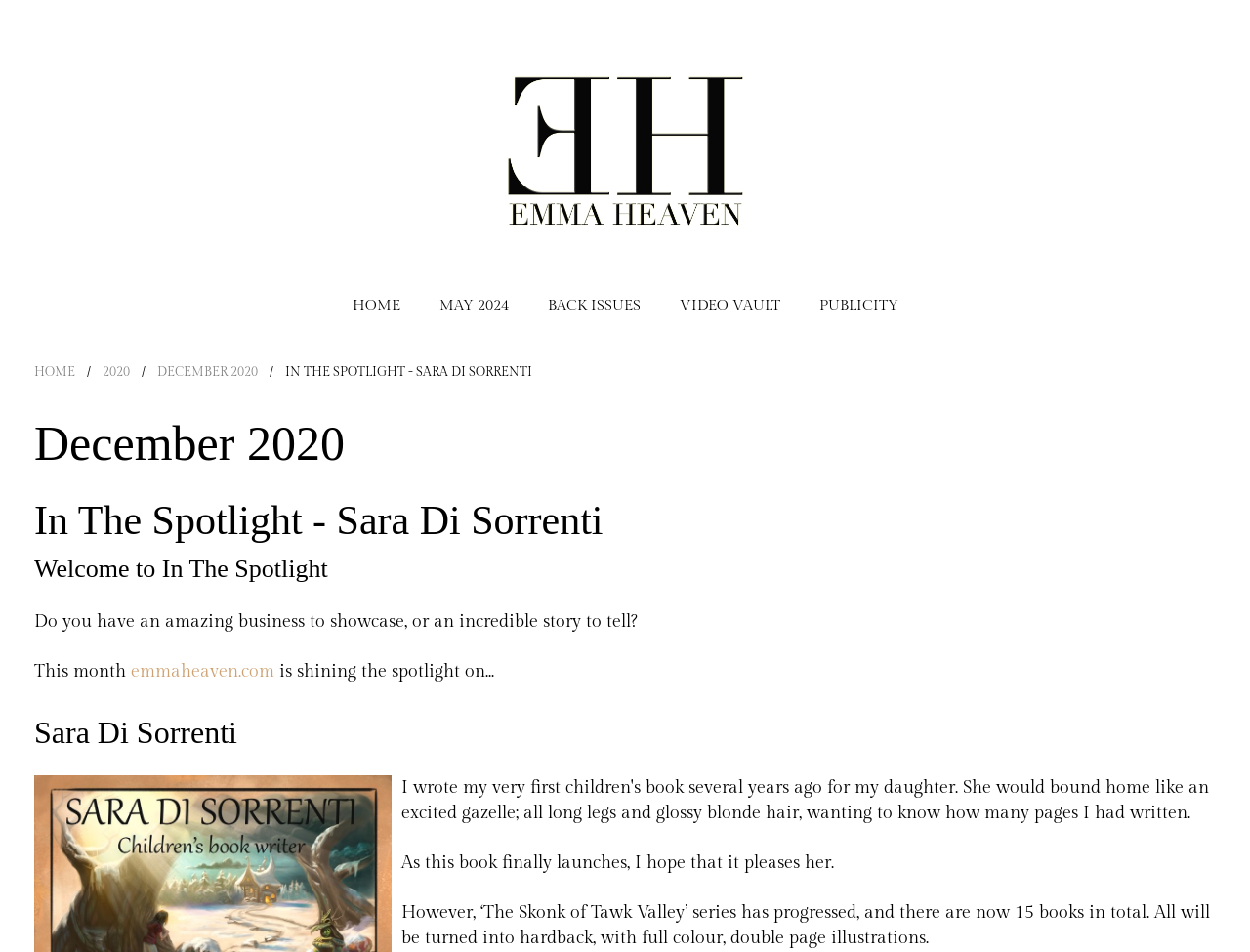Could you indicate the bounding box coordinates of the region to click in order to complete this instruction: "Go to 'emmaheaven.com'".

[0.105, 0.694, 0.22, 0.716]